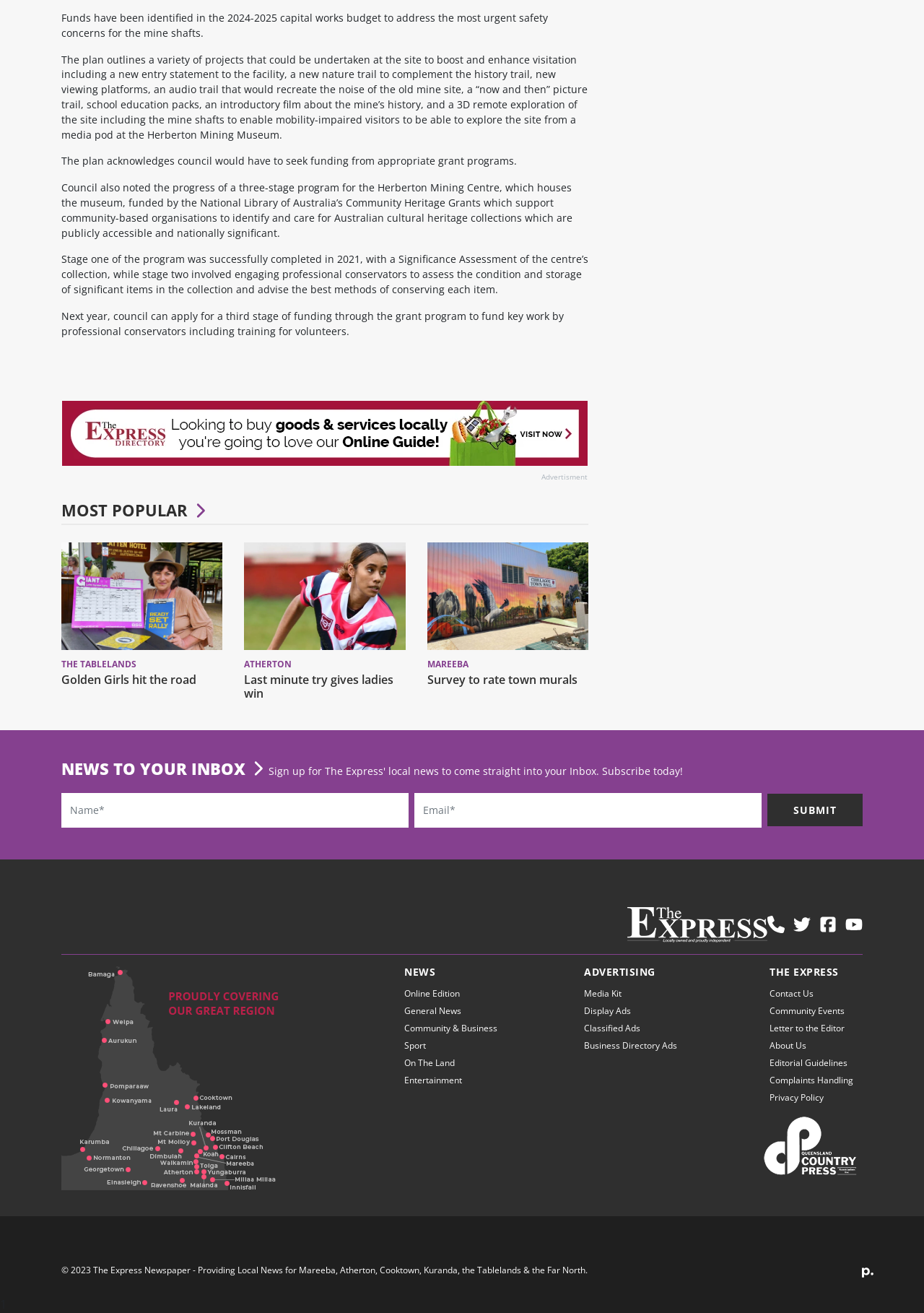Provide the bounding box coordinates for the UI element that is described as: "parent_node: THE TABLELANDS".

[0.066, 0.447, 0.241, 0.459]